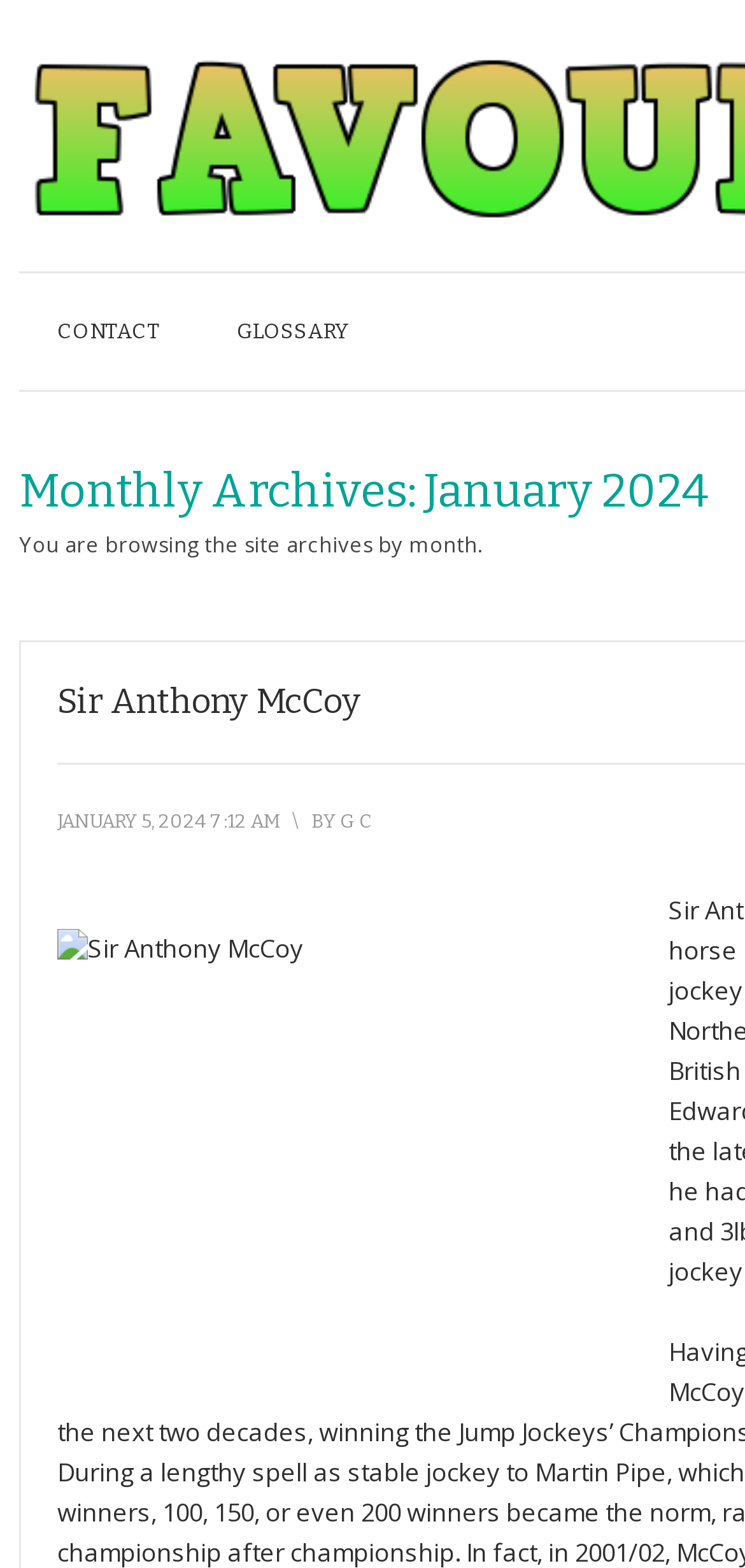Locate the UI element described as follows: "G C". Return the bounding box coordinates as four float numbers between 0 and 1 in the order [left, top, right, bottom].

[0.456, 0.516, 0.5, 0.531]